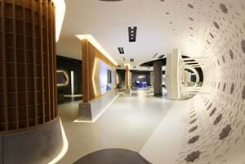Detail all significant aspects of the image you see.

The image showcases the interior of the GE Ecomagination Center located in Masdar City, Abu Dhabi, UAE. This contemporary space features a unique architectural design characterized by smooth lines and a combination of innovative materials. The layout encourages interaction through its fluid journey, with dynamic elements that create an inviting atmosphere for innovation, research, and education. 

The photo captures the vibrant interplay of light and shadow across the sleek surfaces, alongside natural textures from wood and stone, reinforcing the center's commitment to sustainability. Visitors can explore various zones that facilitate interaction, while the overall design aligns with the principles of energy efficiency and environmental responsibility that are central to the ethos of Masdar City. A notable feature within the center is an interactive table that integrates physical and digital experiences, reflecting the blend of technology and innovation intended for the space.